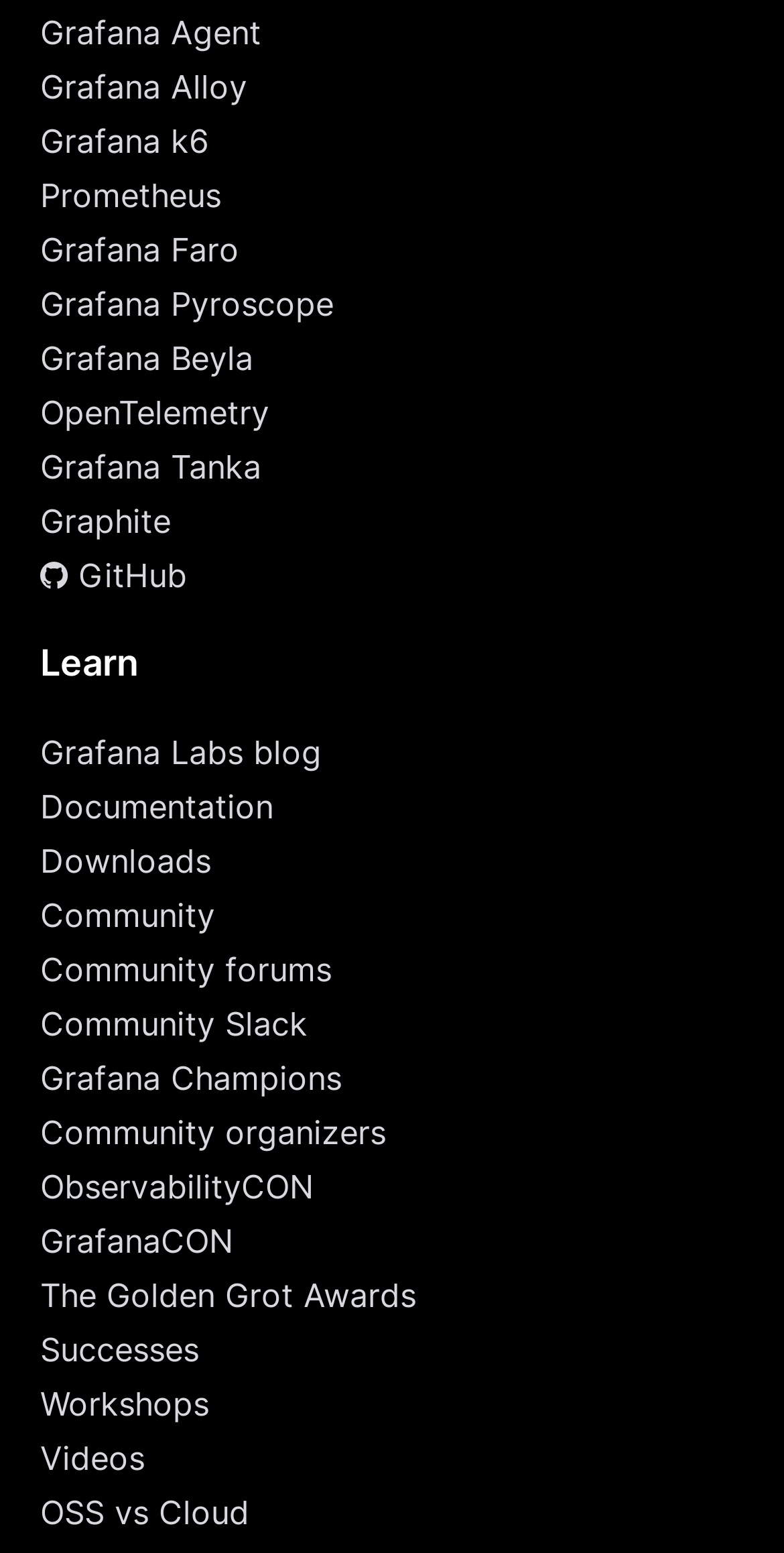Answer this question in one word or a short phrase: What is the first link on the webpage?

Grafana Agent